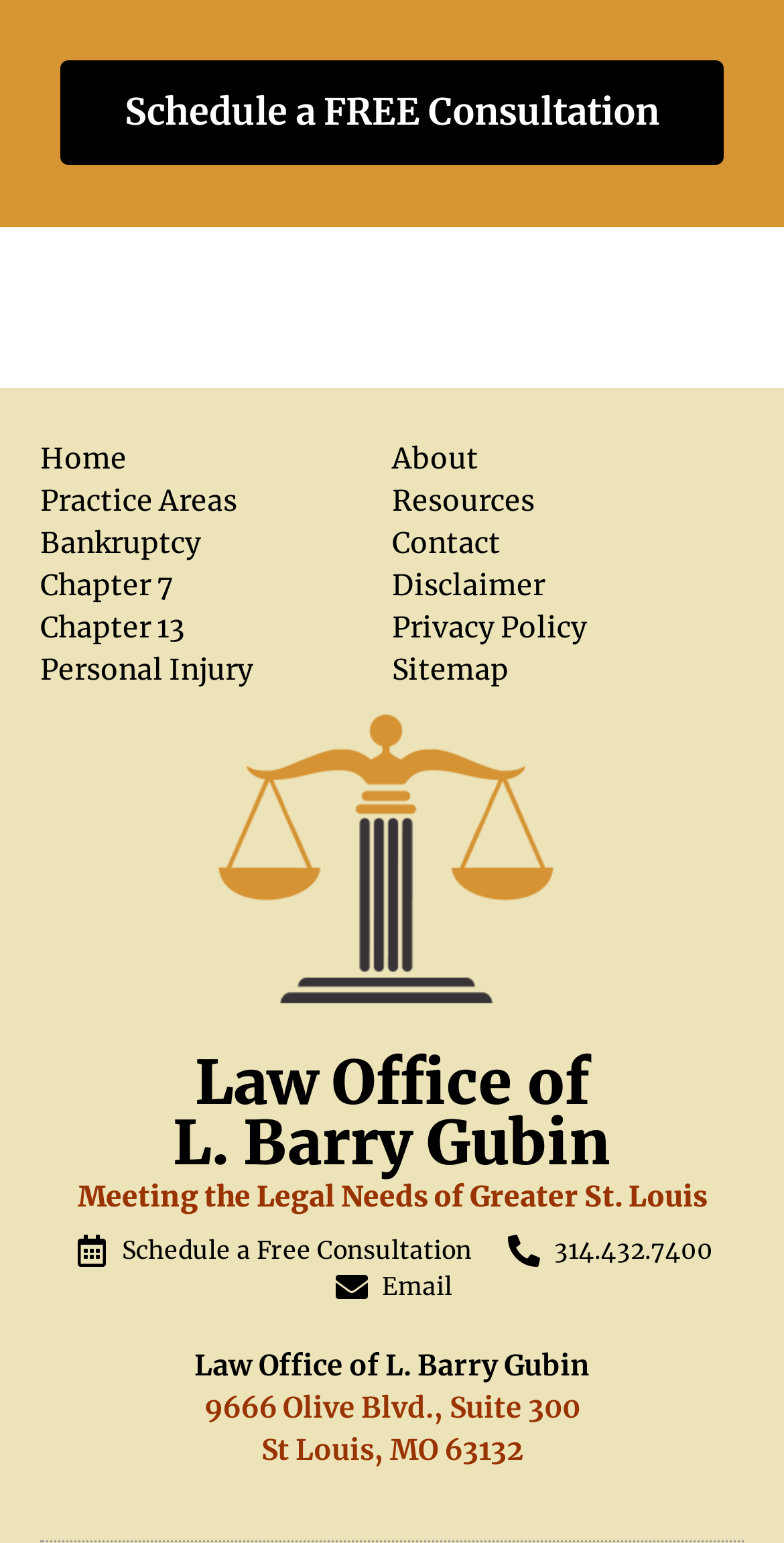Please determine the bounding box coordinates of the area that needs to be clicked to complete this task: 'Go to practice areas'. The coordinates must be four float numbers between 0 and 1, formatted as [left, top, right, bottom].

[0.051, 0.312, 0.5, 0.339]